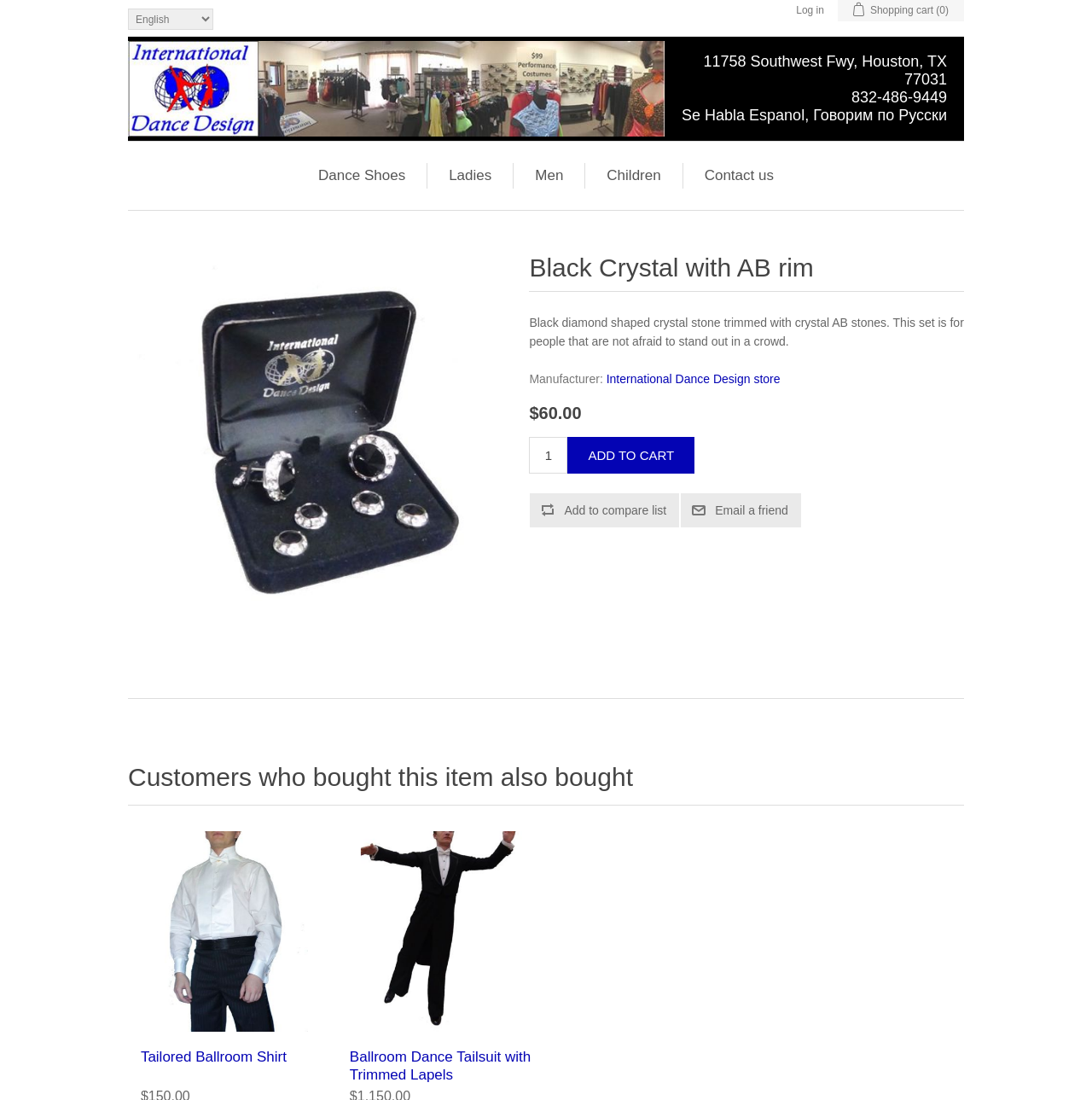What is the price of the Black Crystal with AB rim cuff links?
Craft a detailed and extensive response to the question.

I found the price of the Black Crystal with AB rim cuff links by looking at the product description section, where it says '$60.00' next to the 'Manufacturer:' label.